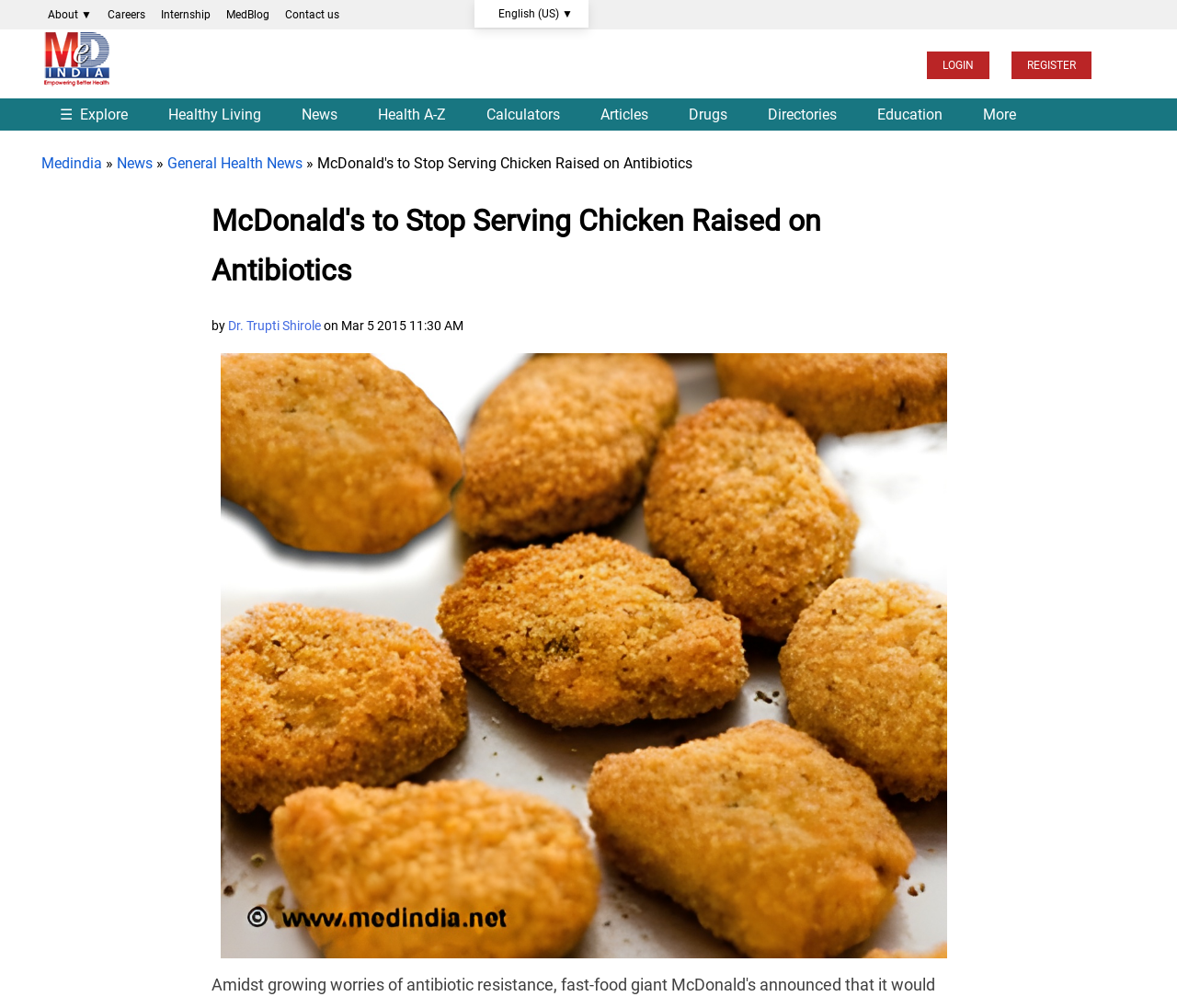Who is the author of the news article?
Based on the image, provide your answer in one word or phrase.

Dr. Trupti Shirole